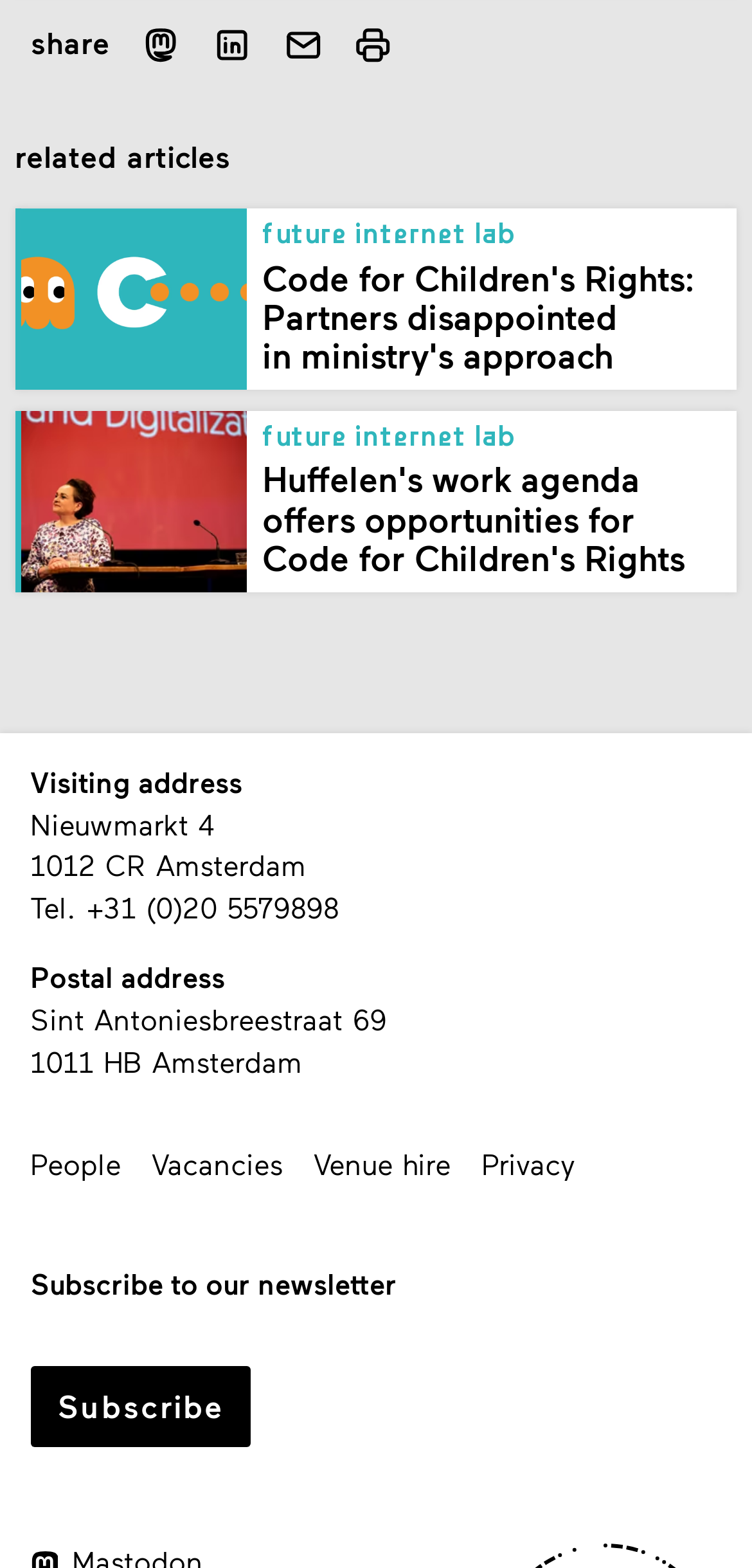Give the bounding box coordinates for this UI element: "parent_node: share title="Share via e-mail"". The coordinates should be four float numbers between 0 and 1, arranged as [left, top, right, bottom].

[0.376, 0.016, 0.429, 0.042]